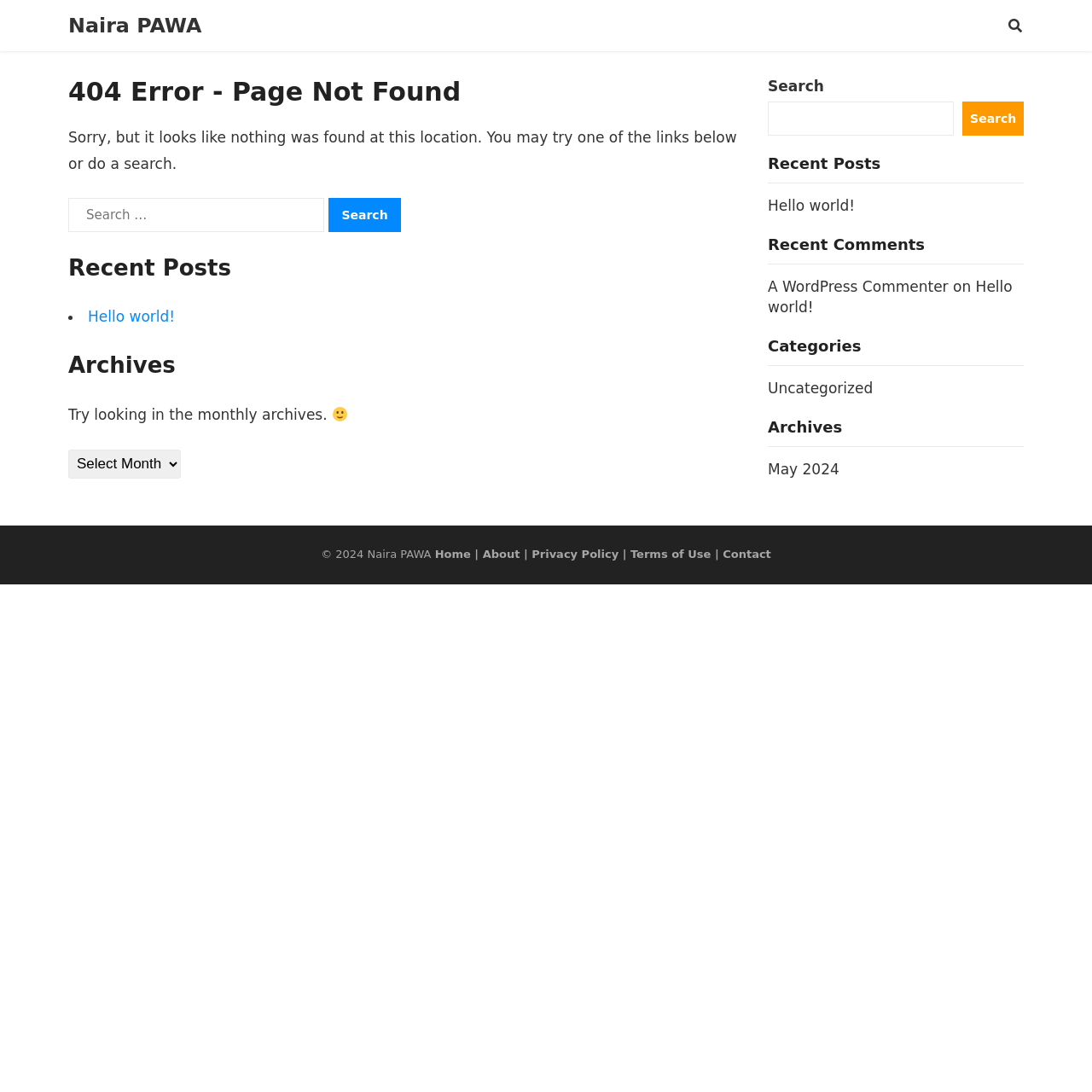What is the error message on this page?
Provide a concise answer using a single word or phrase based on the image.

404 Error - Page Not Found